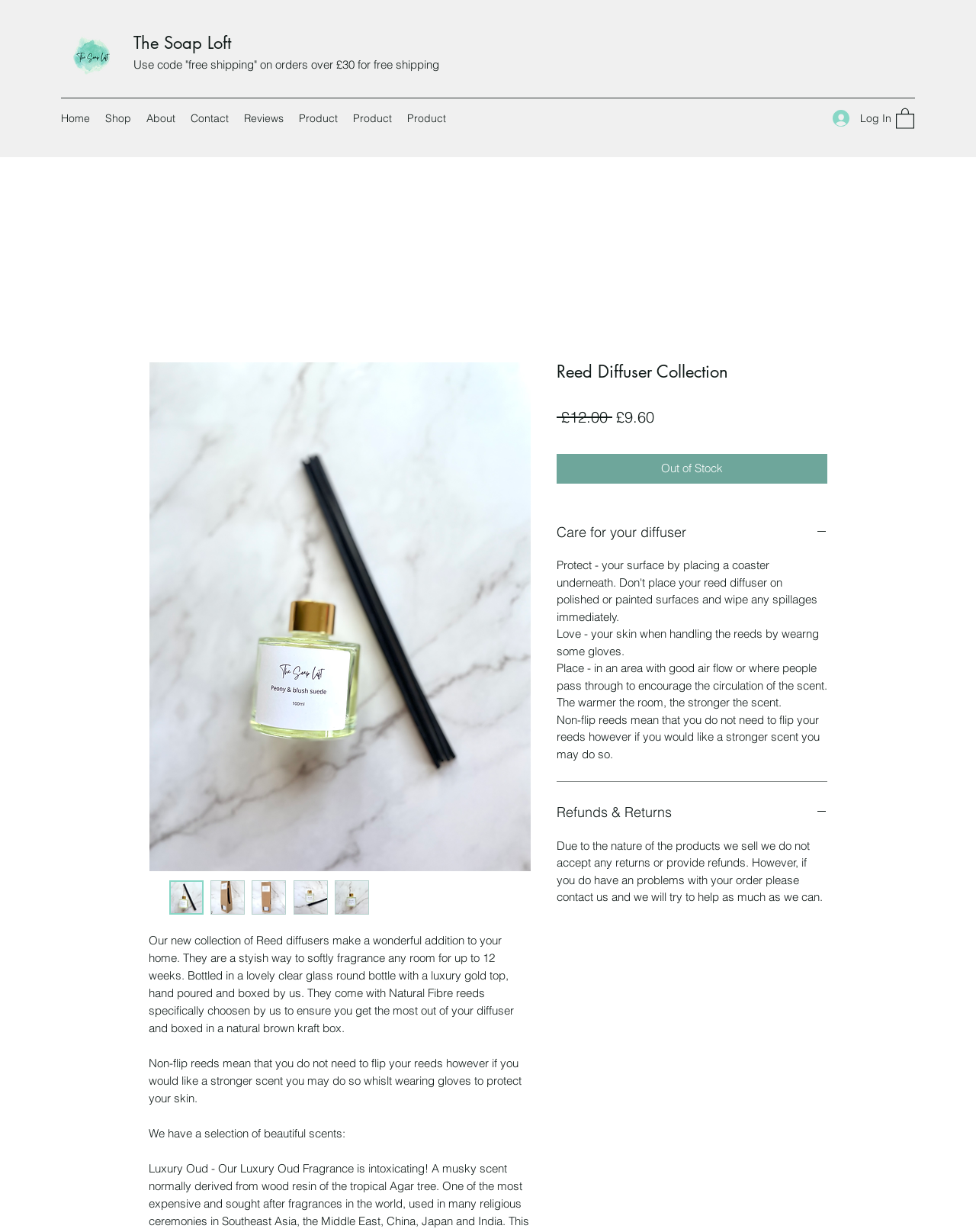Identify the bounding box coordinates necessary to click and complete the given instruction: "Check the 'Care for your diffuser' information".

[0.57, 0.422, 0.848, 0.442]